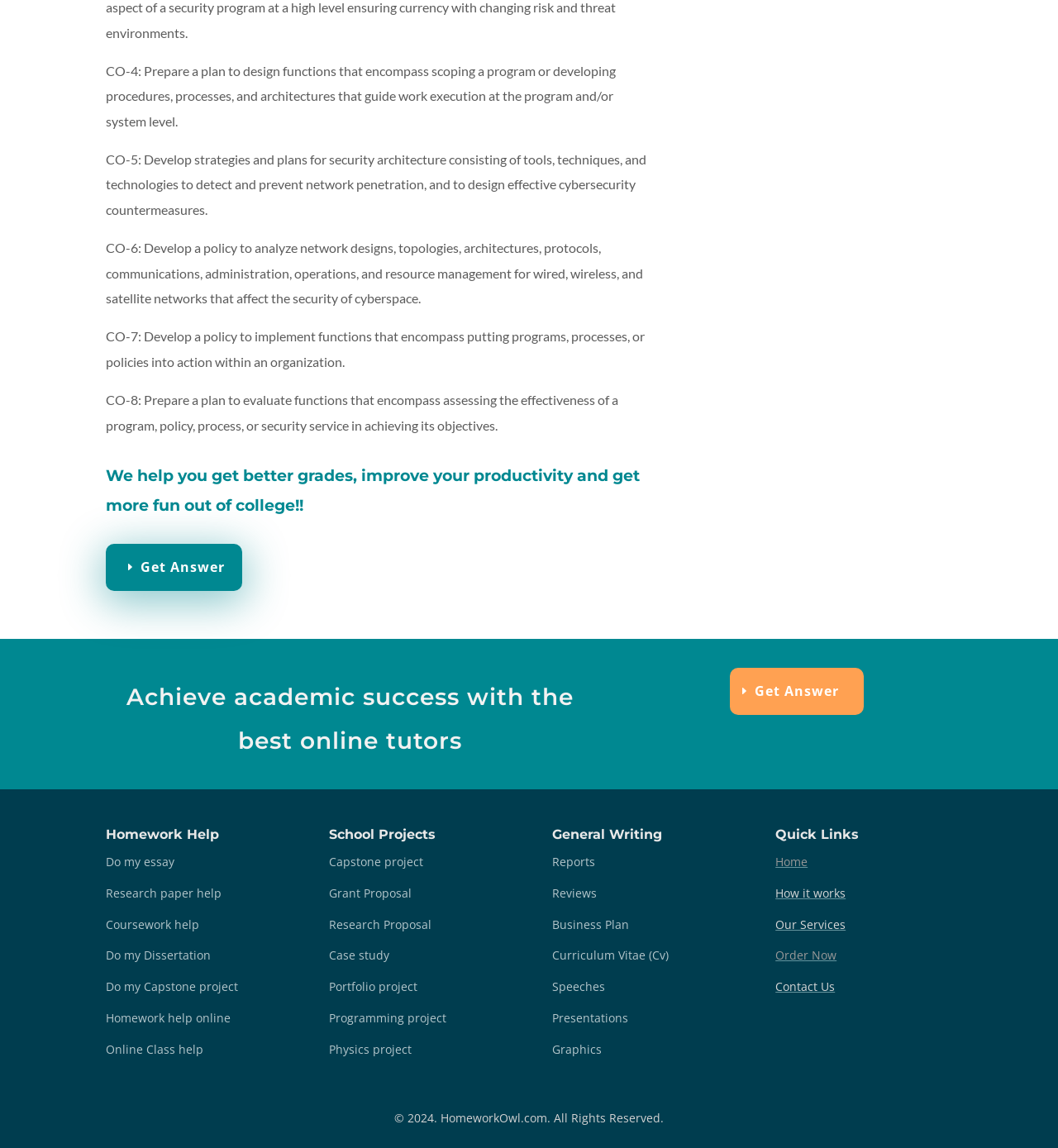Please answer the following question using a single word or phrase: 
What is the main purpose of this website?

Academic help